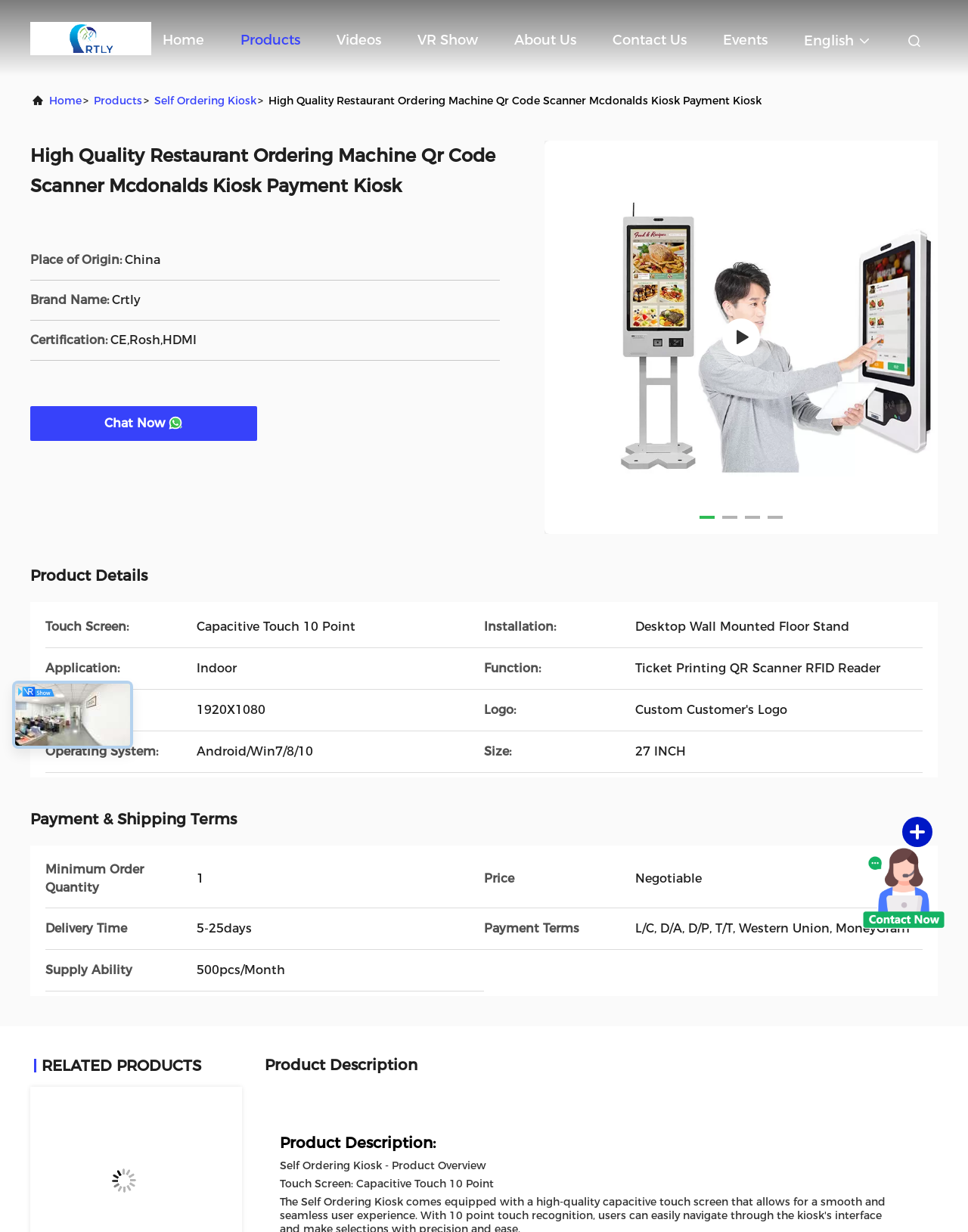Can you specify the bounding box coordinates of the area that needs to be clicked to fulfill the following instruction: "Check the 'RELATED PRODUCTS'"?

[0.043, 0.858, 0.208, 0.872]